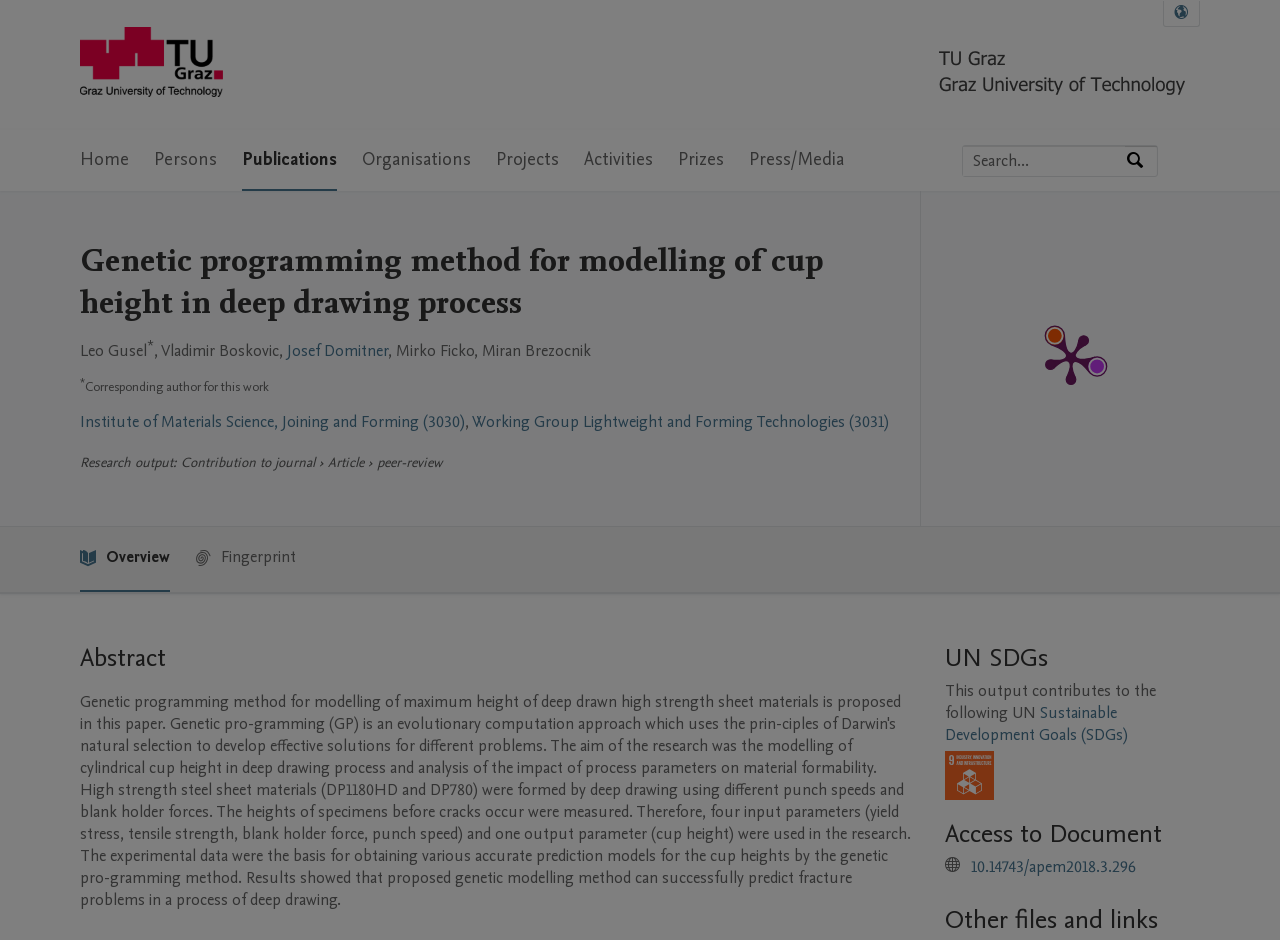Locate the bounding box coordinates of the element that needs to be clicked to carry out the instruction: "Access the document". The coordinates should be given as four float numbers ranging from 0 to 1, i.e., [left, top, right, bottom].

[0.759, 0.911, 0.888, 0.934]